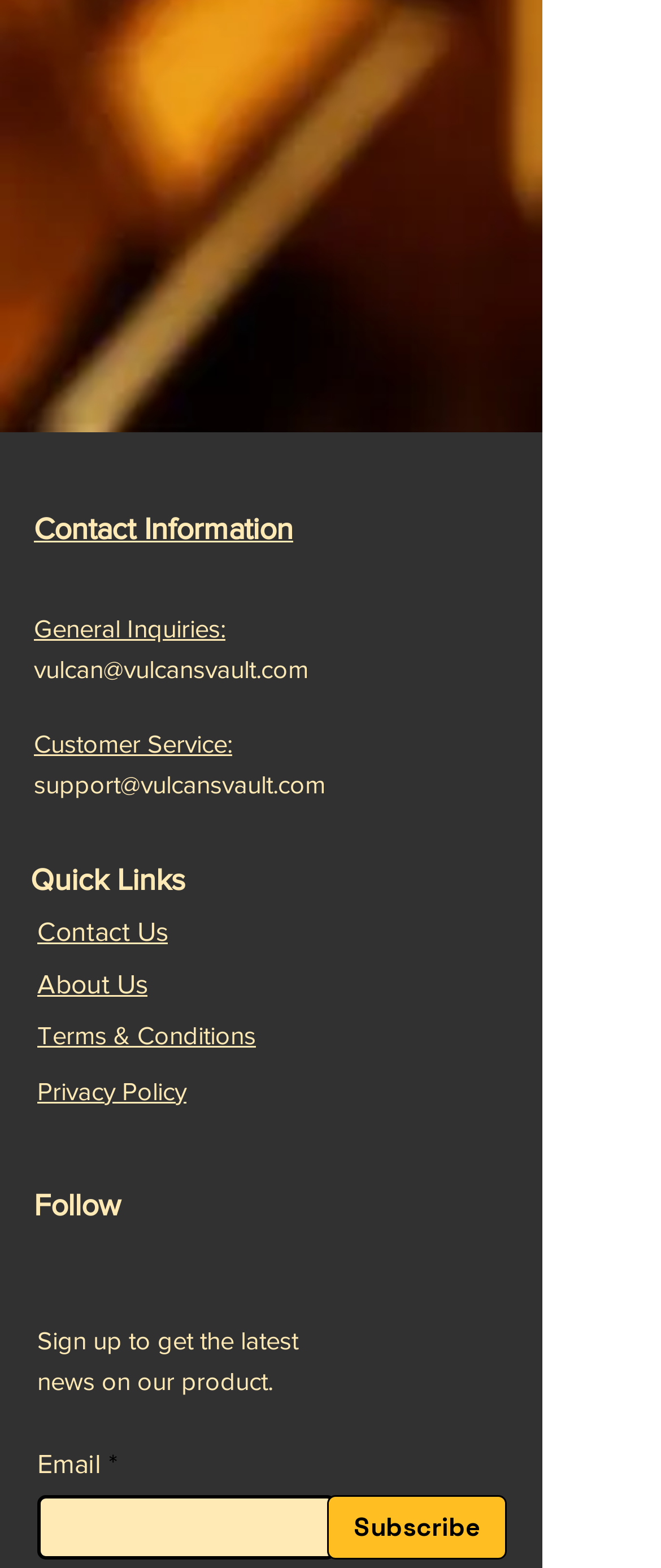What is the purpose of the textbox?
Based on the screenshot, respond with a single word or phrase.

Enter email